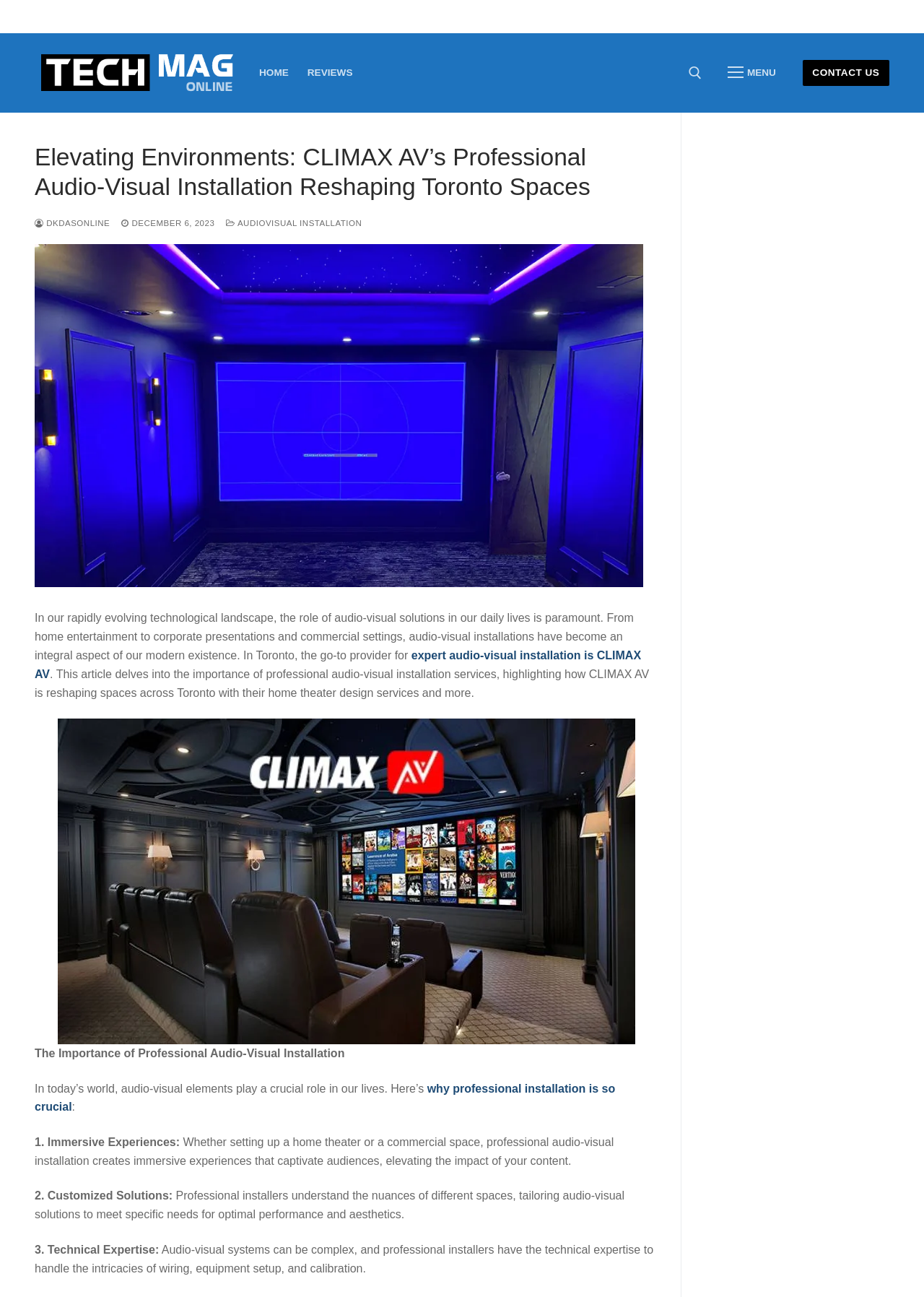Determine and generate the text content of the webpage's headline.

Elevating Environments: CLIMAX AV’s Professional Audio-Visual Installation Reshaping Toronto Spaces